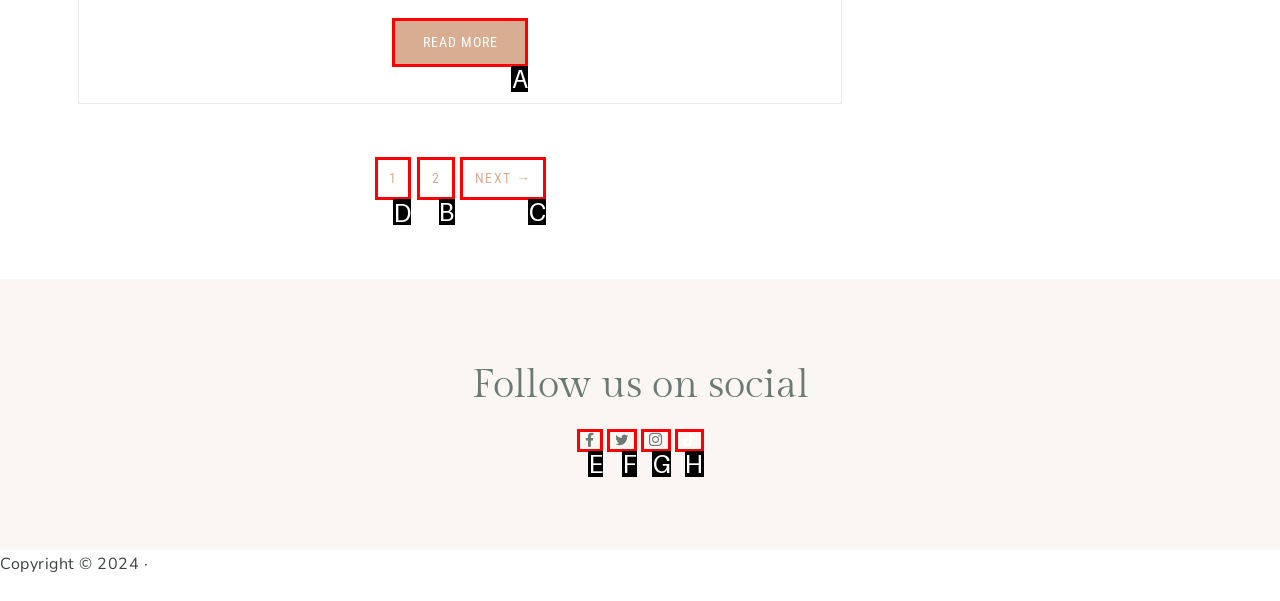To perform the task "Go to page 1", which UI element's letter should you select? Provide the letter directly.

D